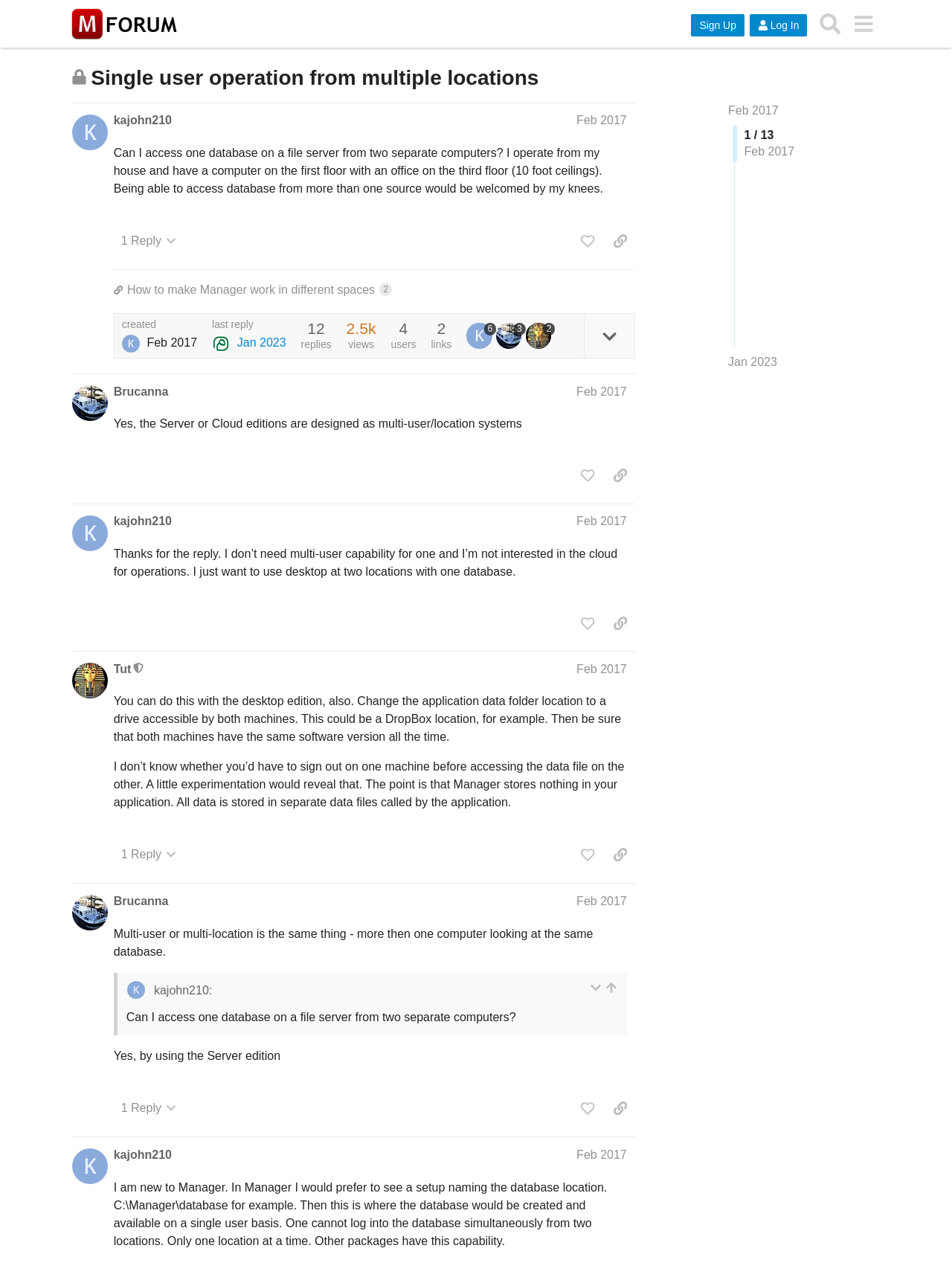Locate the bounding box coordinates of the element I should click to achieve the following instruction: "Search in the forum".

[0.854, 0.005, 0.89, 0.032]